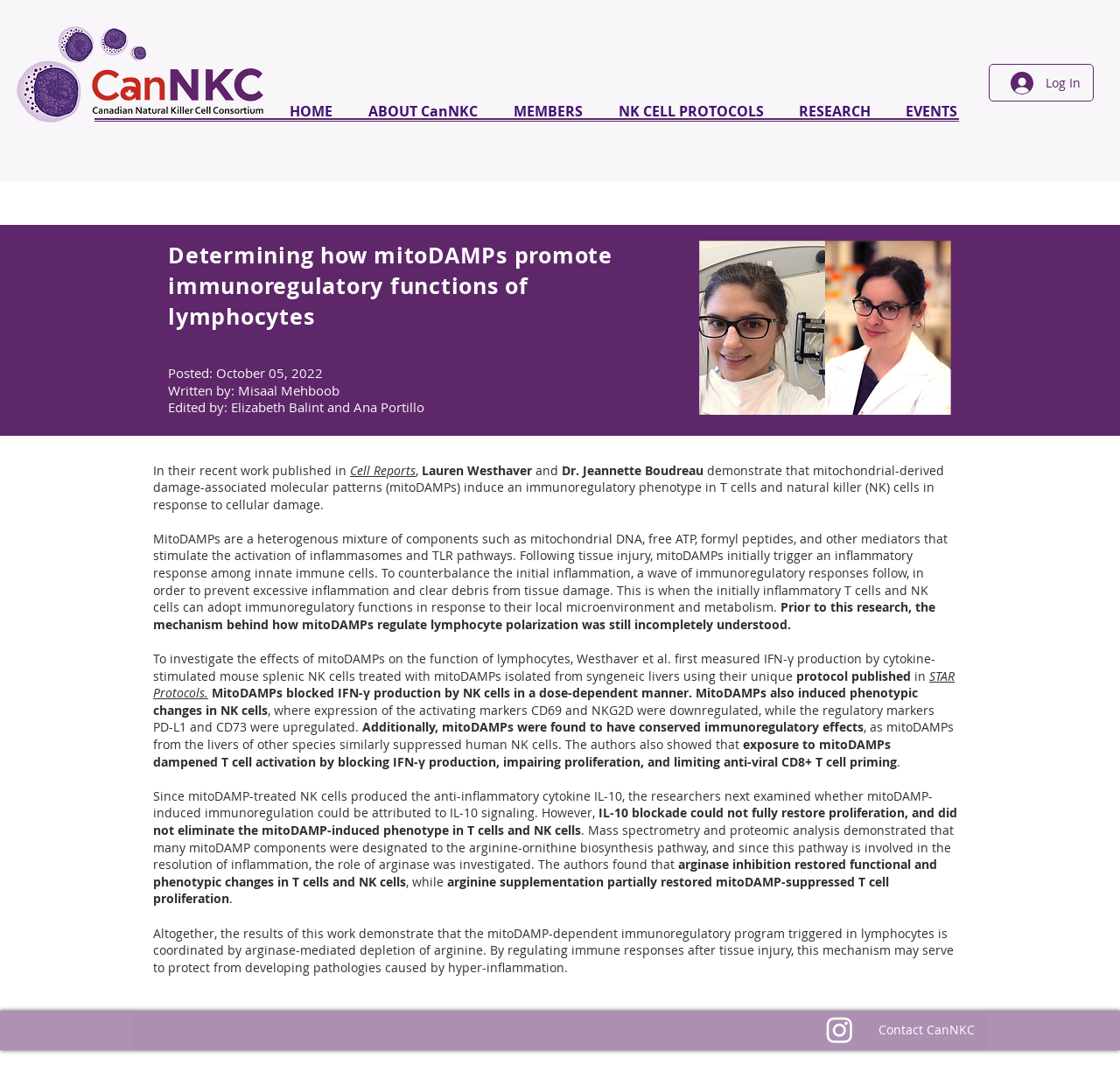Specify the bounding box coordinates of the area that needs to be clicked to achieve the following instruction: "Click the Log In button".

[0.891, 0.061, 0.976, 0.092]